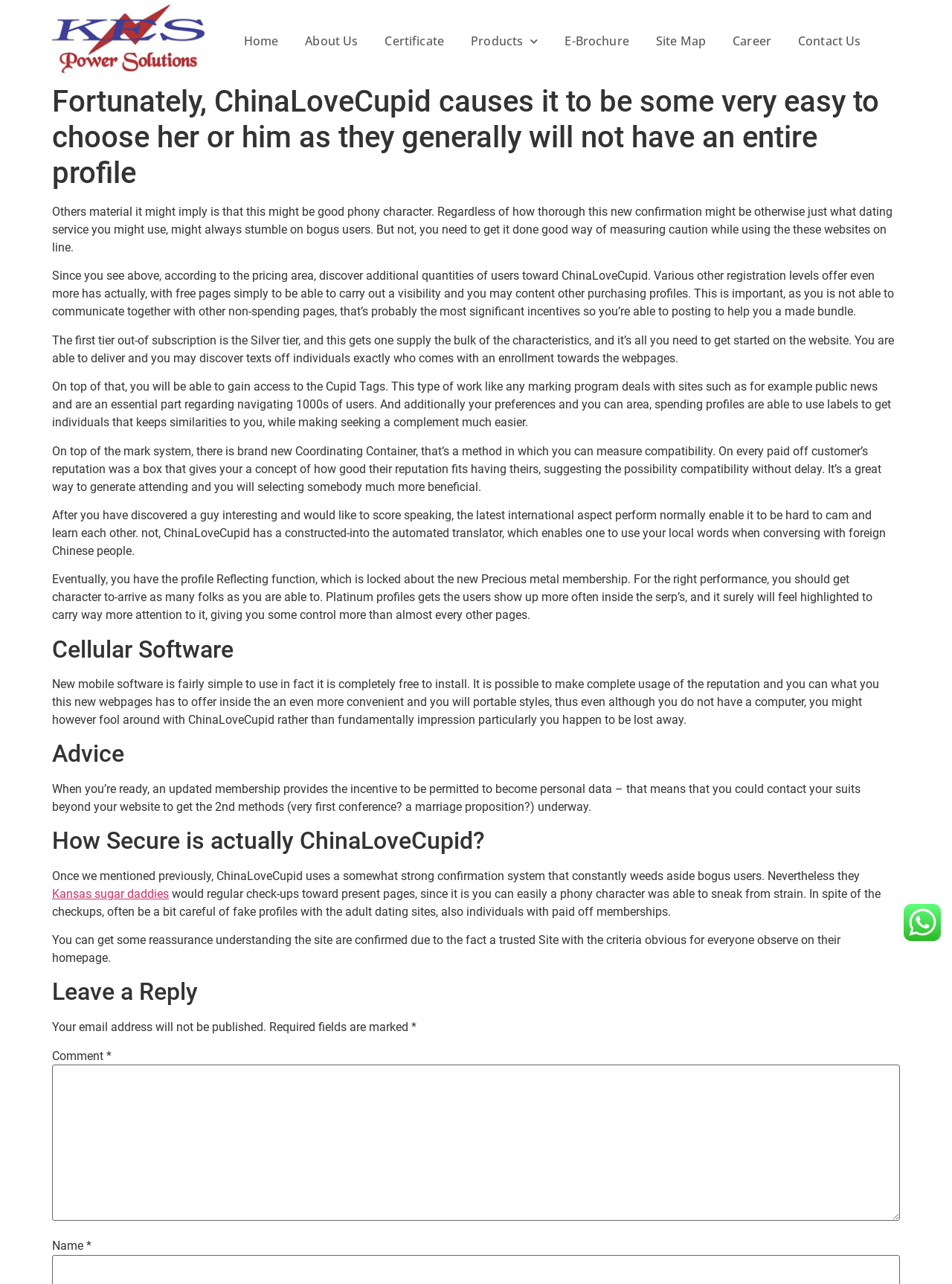Answer the question with a brief word or phrase:
What is the website about?

ChinaLoveCupid